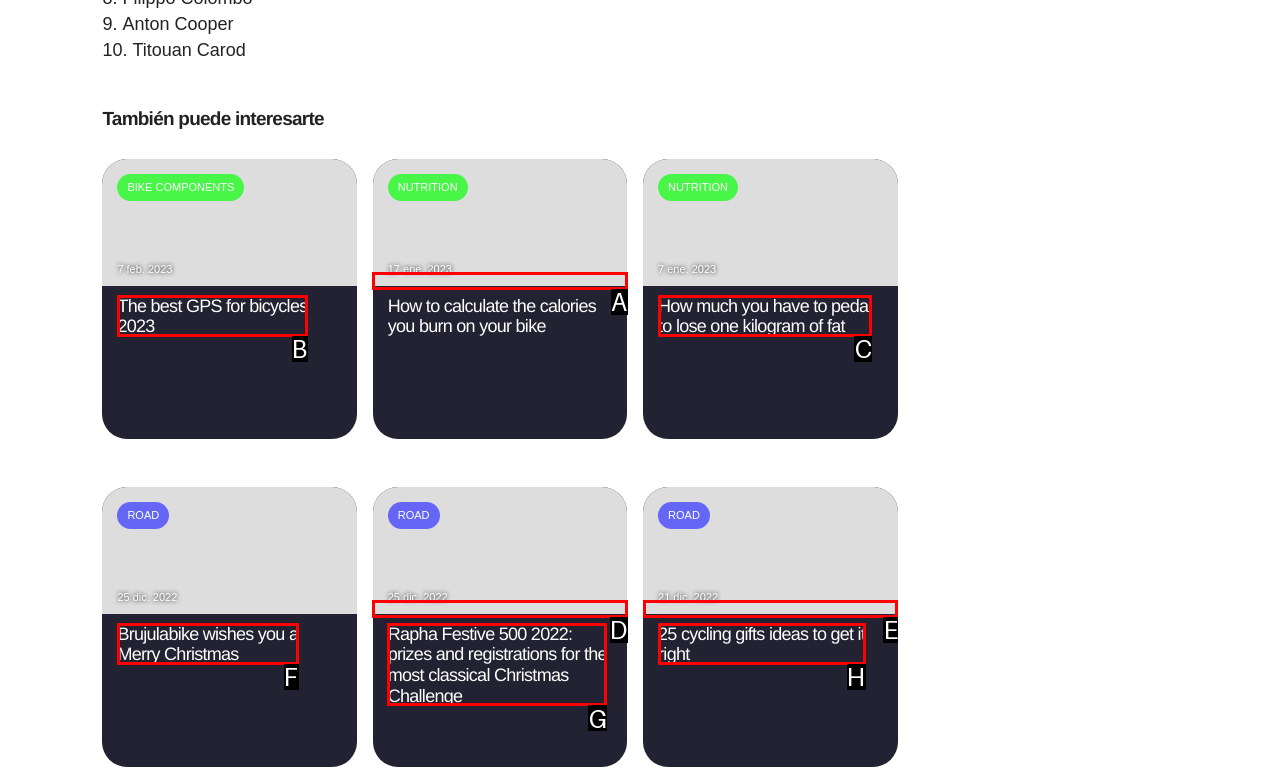Which lettered option should be clicked to achieve the task: Read the article about how to calculate the calories you burn on your bike? Choose from the given choices.

A